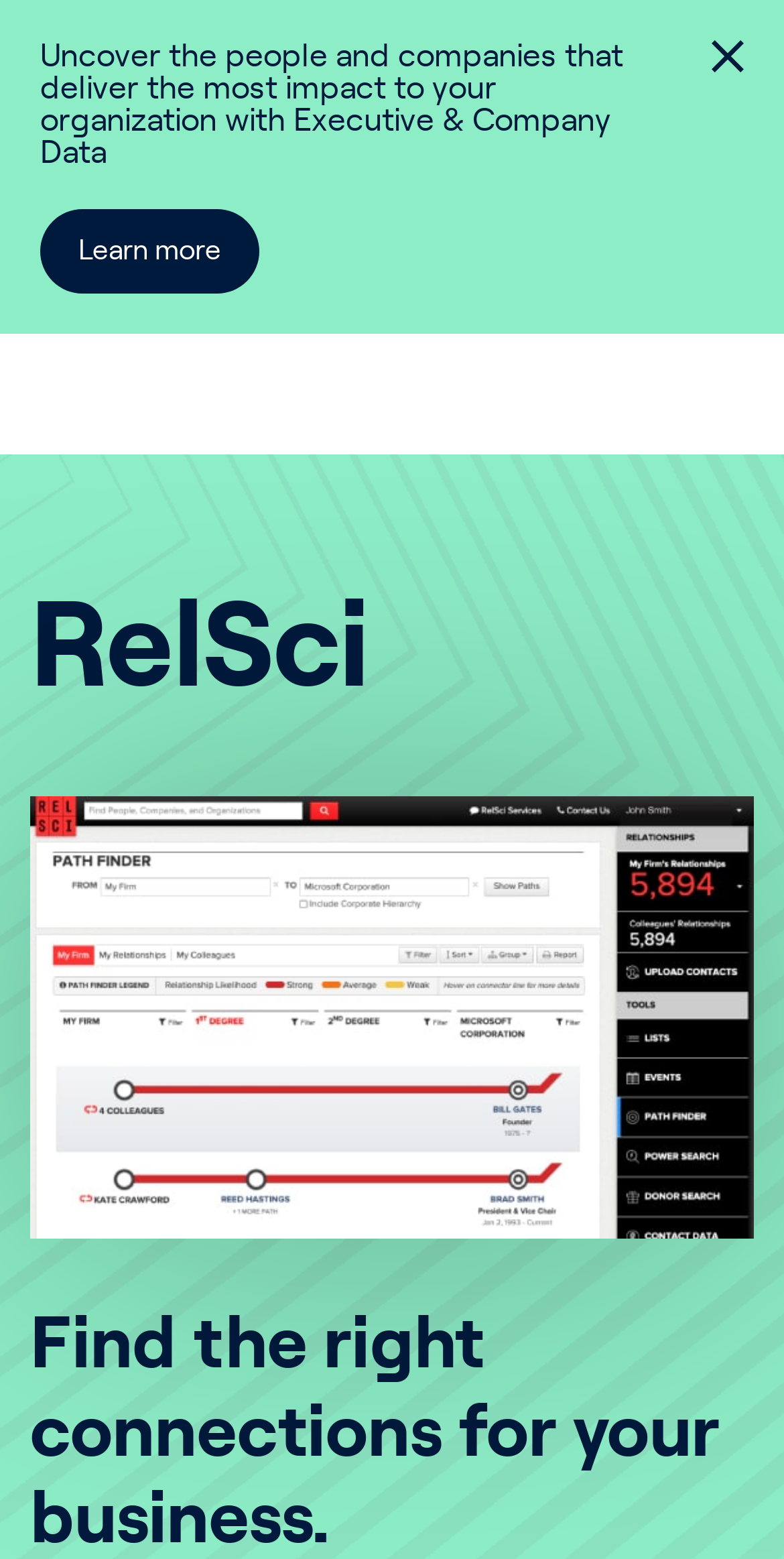What is the purpose of the 'Learn more' link?
Please provide an in-depth and detailed response to the question.

The 'Learn more' link is located near the text 'Uncover the people and companies that deliver the most impact to your organization with Executive & Company Data', which suggests that the link is intended to provide more information about Executive & Company Data.